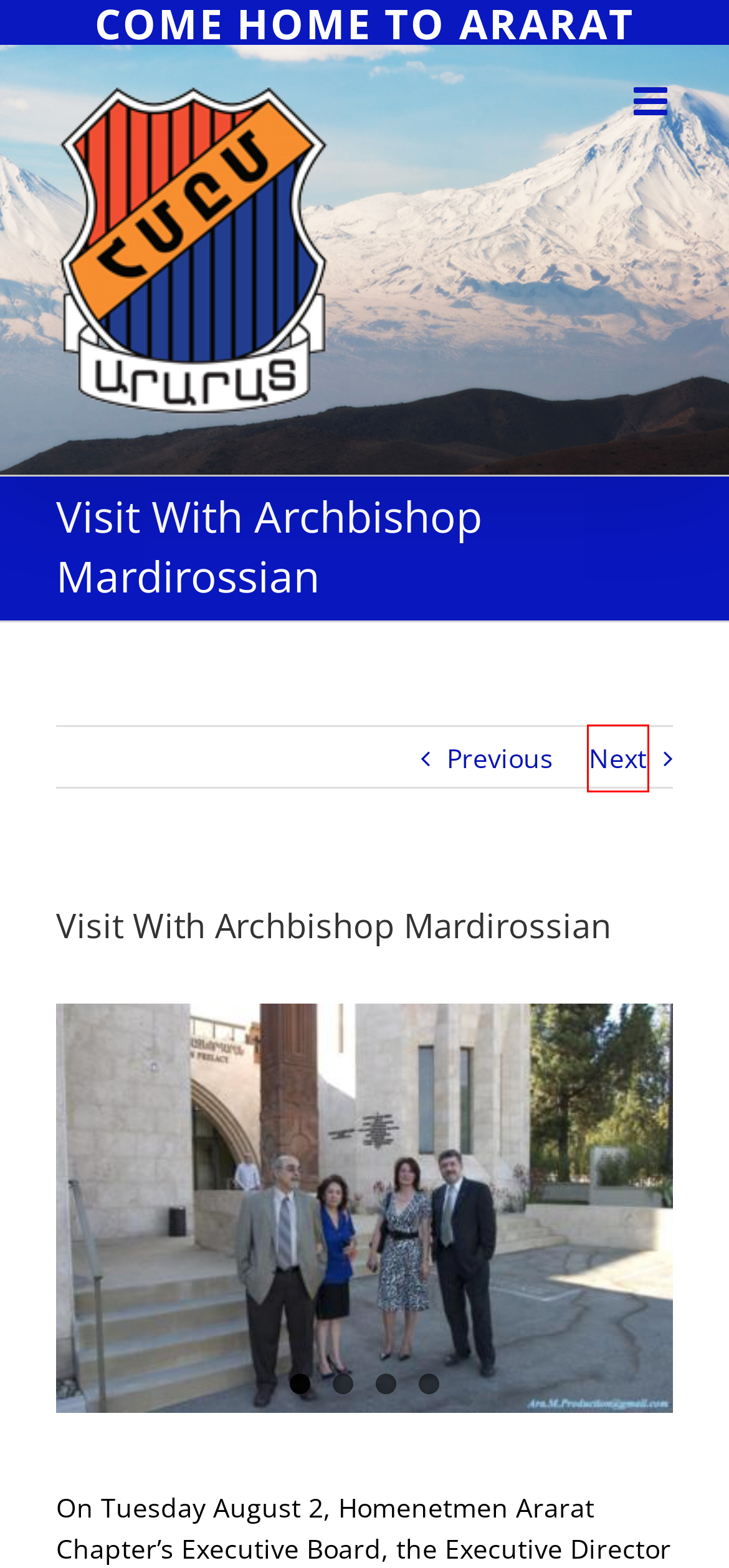Given a screenshot of a webpage with a red bounding box around an element, choose the most appropriate webpage description for the new page displayed after clicking the element within the bounding box. Here are the candidates:
A. Website Design & WordPress Development LA | Caspian Services
B. Choir Practice – Homenetmen Glendale Ararat
C. Upcoming Events – Homenetmen Glendale Ararat
D. VK | 登录
E. Calendar – Homenetmen Glendale Ararat
F. Seminar Focused On Teen Development and Kids and the Law – Homenetmen Glendale Ararat
G. Homenetmen Glendale Ararat
H. General Athletic – Teen Dance – Homenetmen Glendale Ararat

F